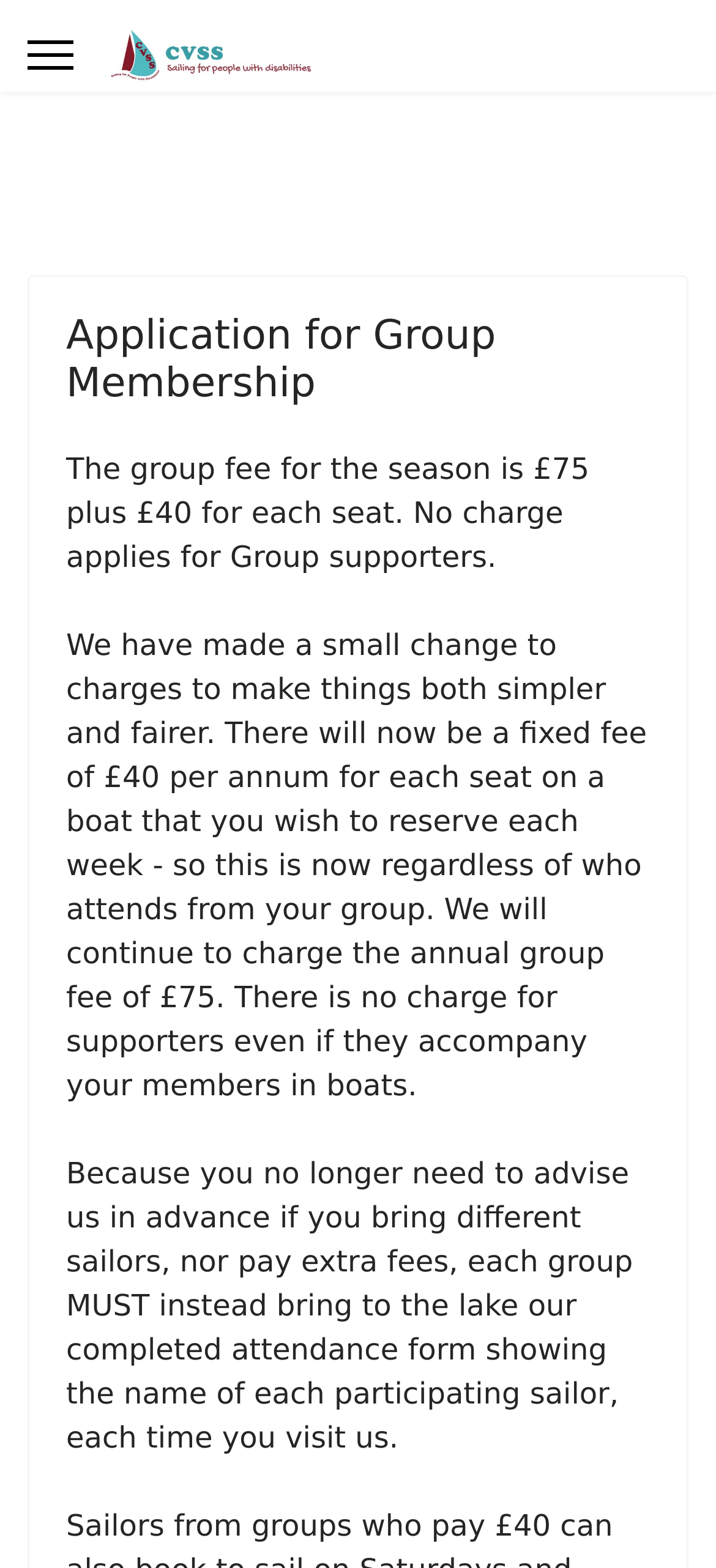What is the group fee for the season?
Based on the image, please offer an in-depth response to the question.

I found this information in the StaticText element that says 'The group fee for the season is £75 plus £40 for each seat. No charge applies for Group supporters.'